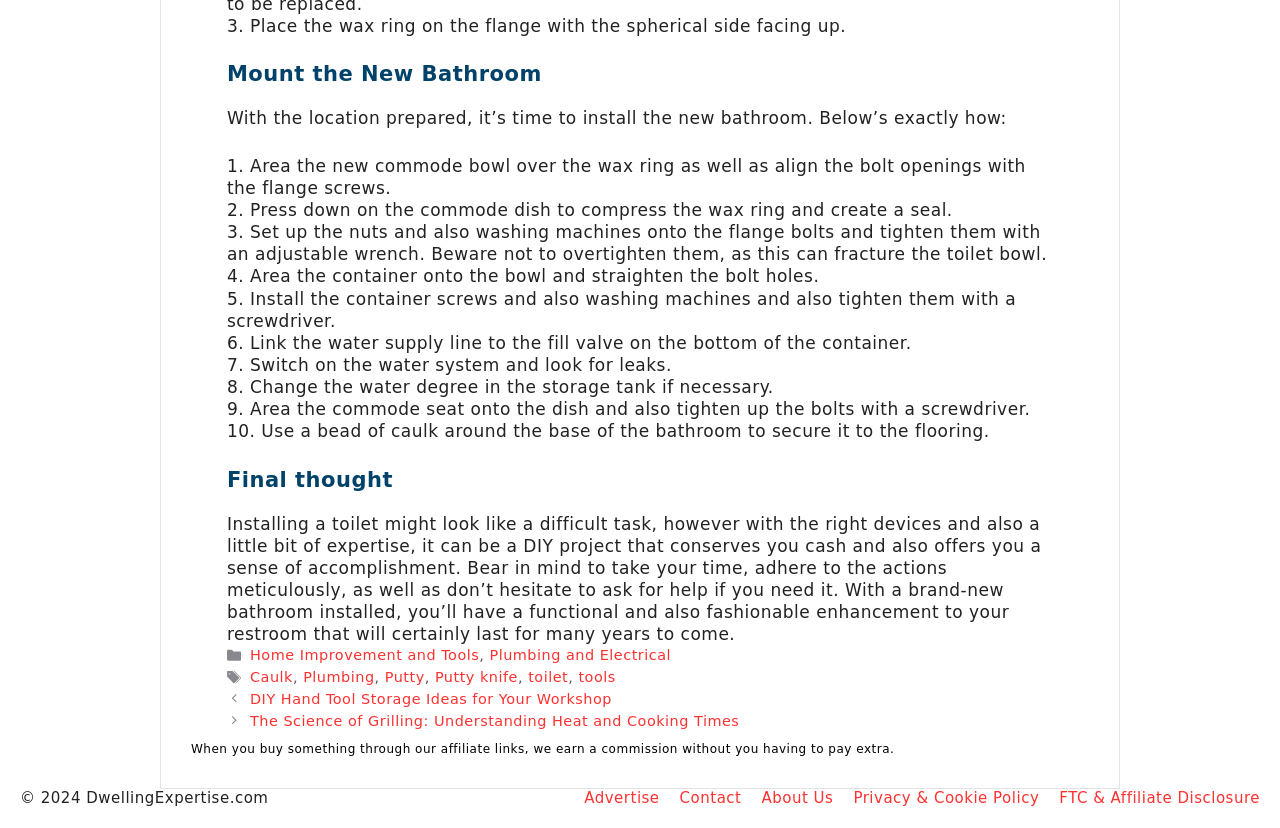What type of project is installing a toilet?
Examine the image and provide an in-depth answer to the question.

The webpage suggests that installing a toilet can be a DIY project that saves money and provides a sense of accomplishment.